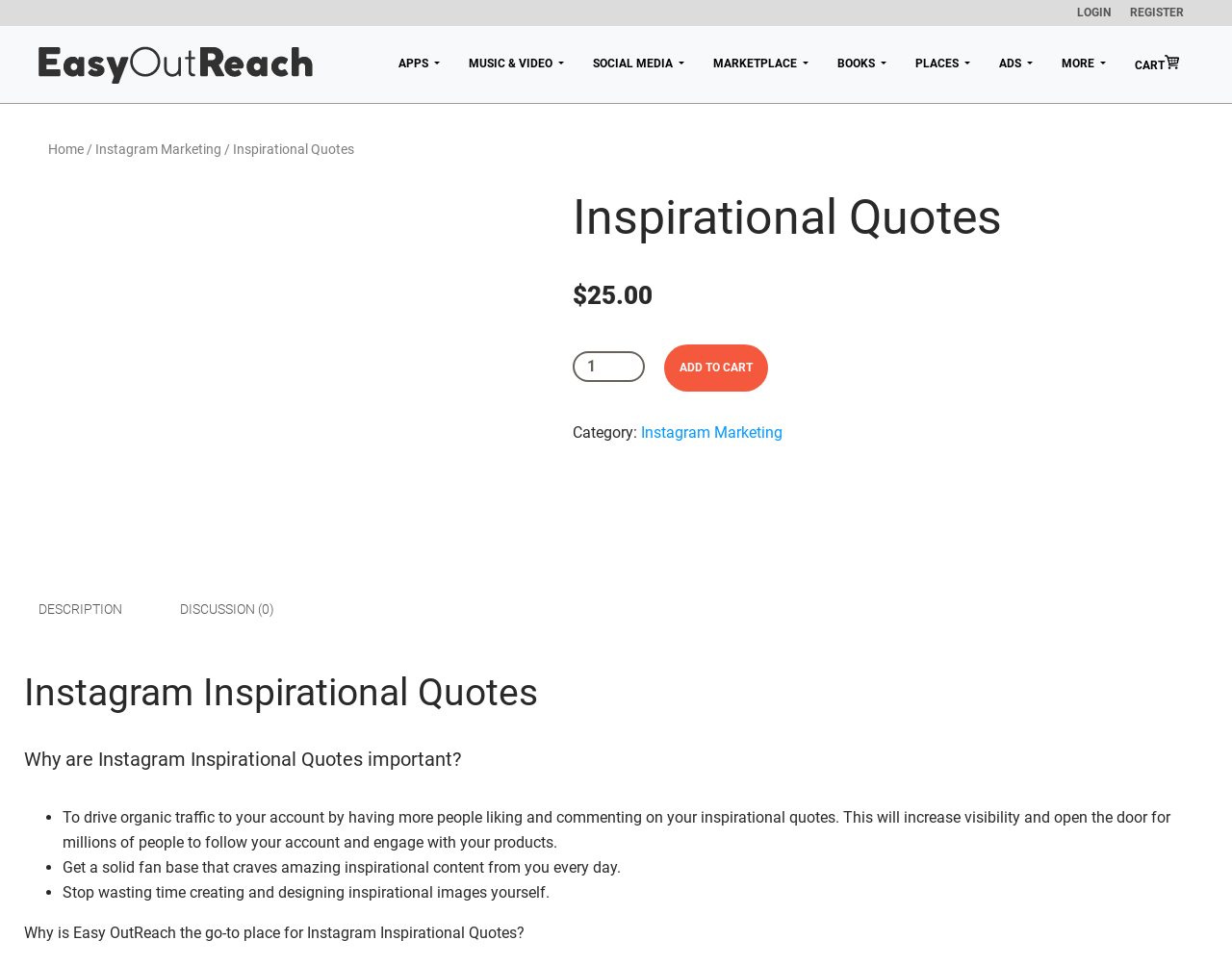Identify the bounding box coordinates necessary to click and complete the given instruction: "Click the 'CBCBSEC' link".

None